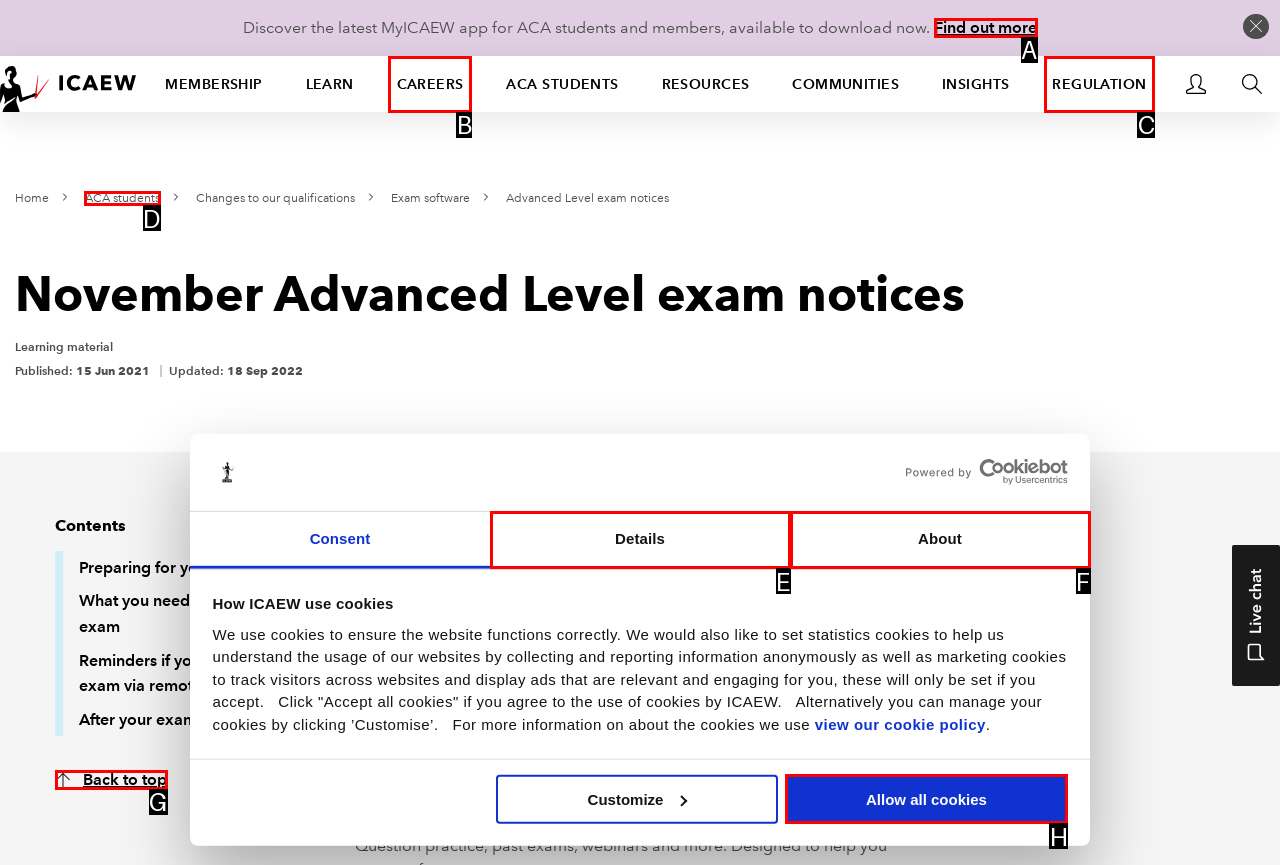Indicate the UI element to click to perform the task: Go to the 'ACA students' page. Reply with the letter corresponding to the chosen element.

D